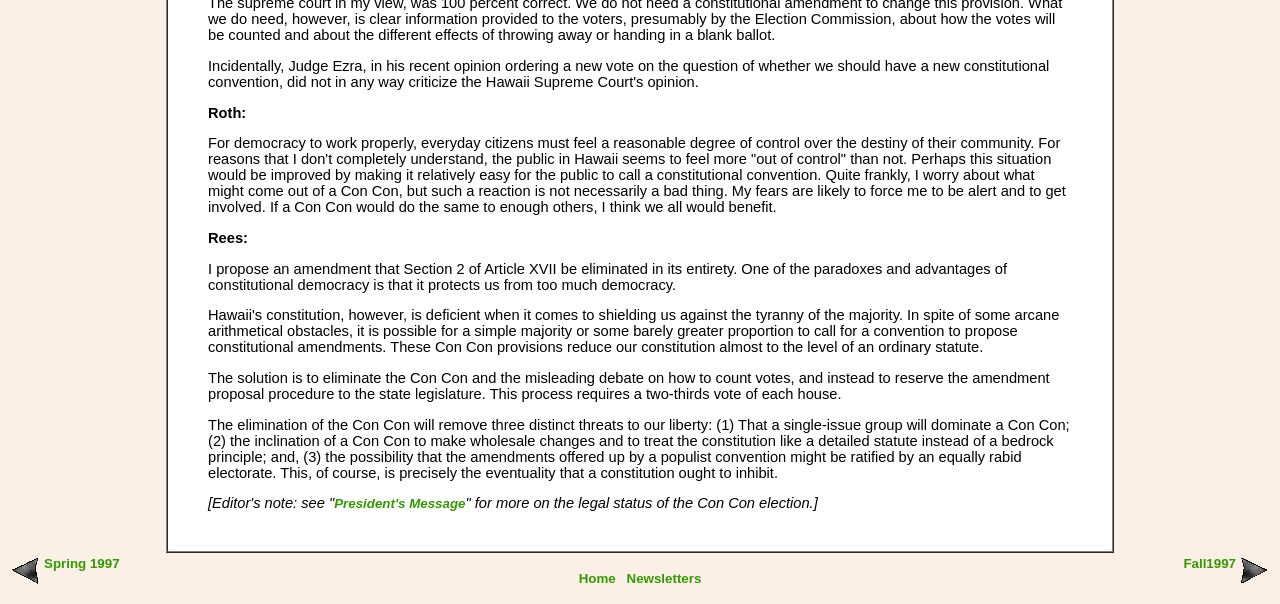What is the topic of discussion in the webpage?
Provide a fully detailed and comprehensive answer to the question.

Based on the text content of the webpage, it appears that the topic of discussion is related to constitutional convention, with different individuals expressing their opinions and proposals regarding the convention.